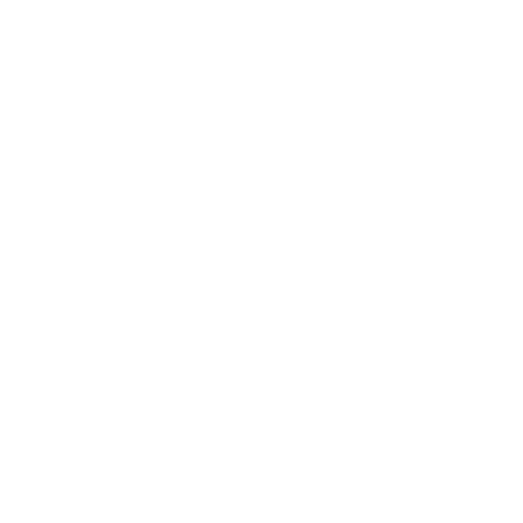Please use the details from the image to answer the following question comprehensively:
How long does it take to fully charge the speaker?

According to the product description, the battery capacity of the speaker is 2000mAh, and it takes approximately 2 hours to fully charge it.